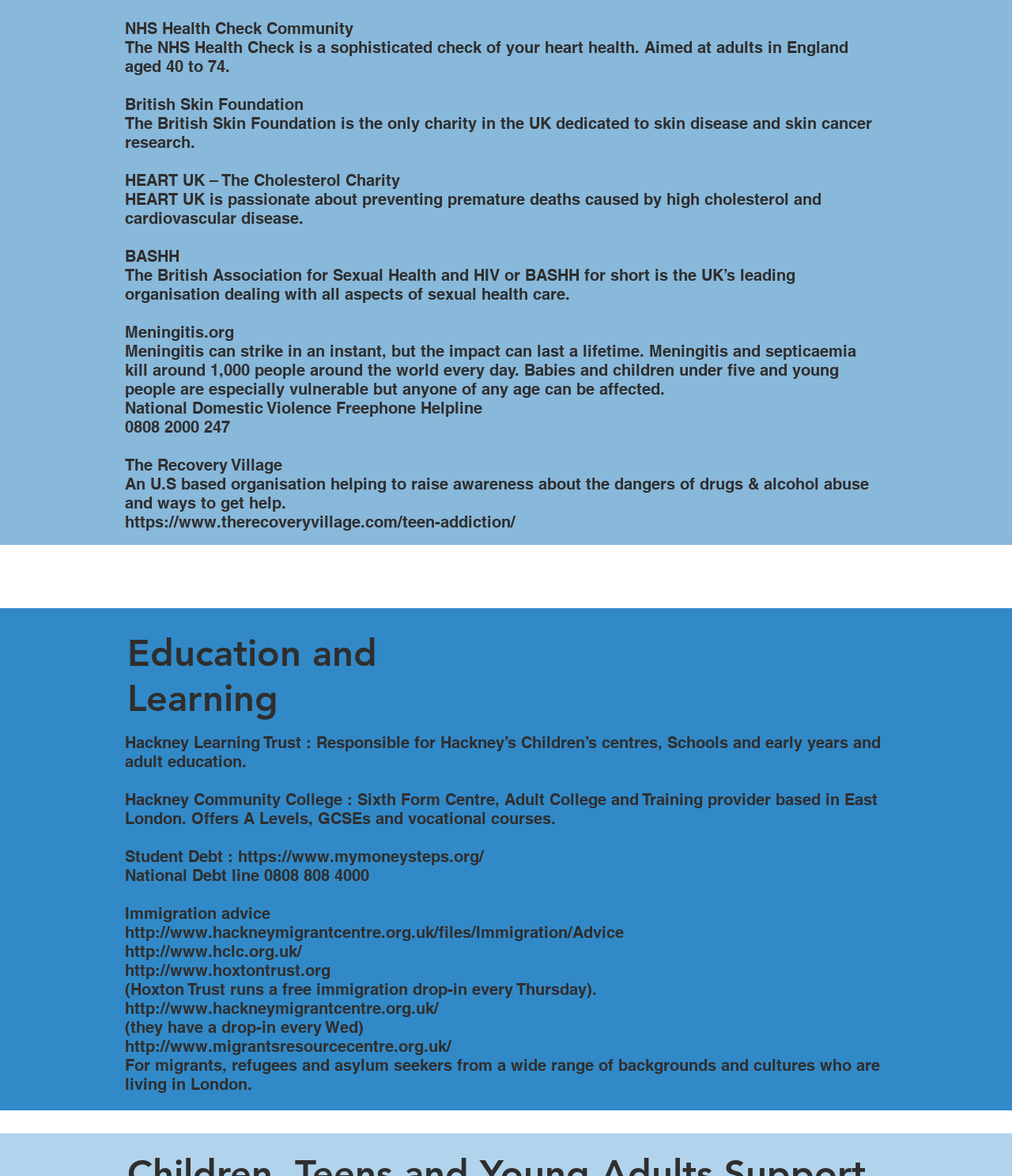Given the element description, predict the bounding box coordinates in the format (top-left x, top-left y, bottom-right x, bottom-right y), using floating point numbers between 0 and 1: stuwalker81@gmail.com

None